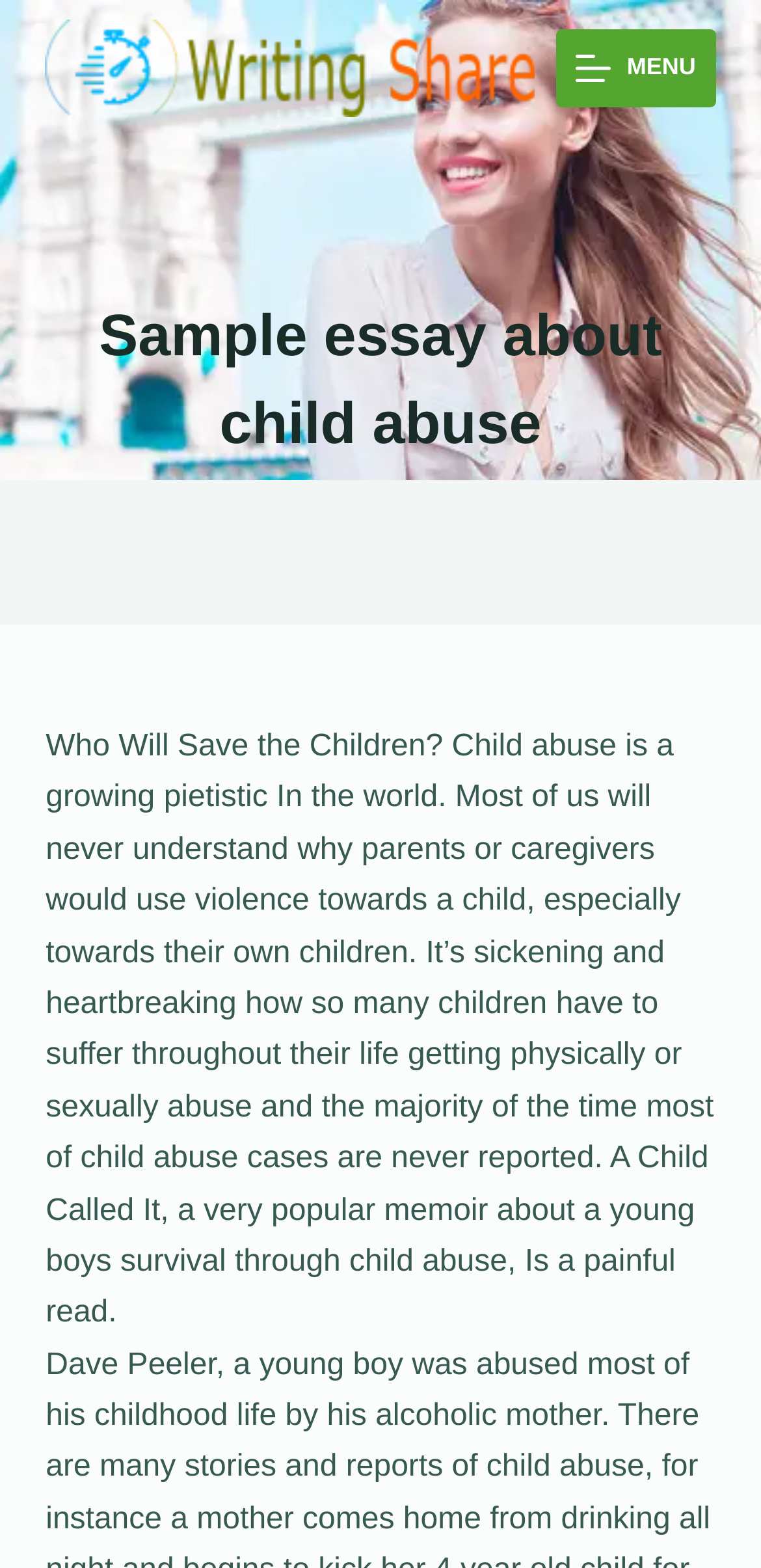Please give a one-word or short phrase response to the following question: 
What is the image above the heading 'Sample essay about child abuse'?

Writing Share logo